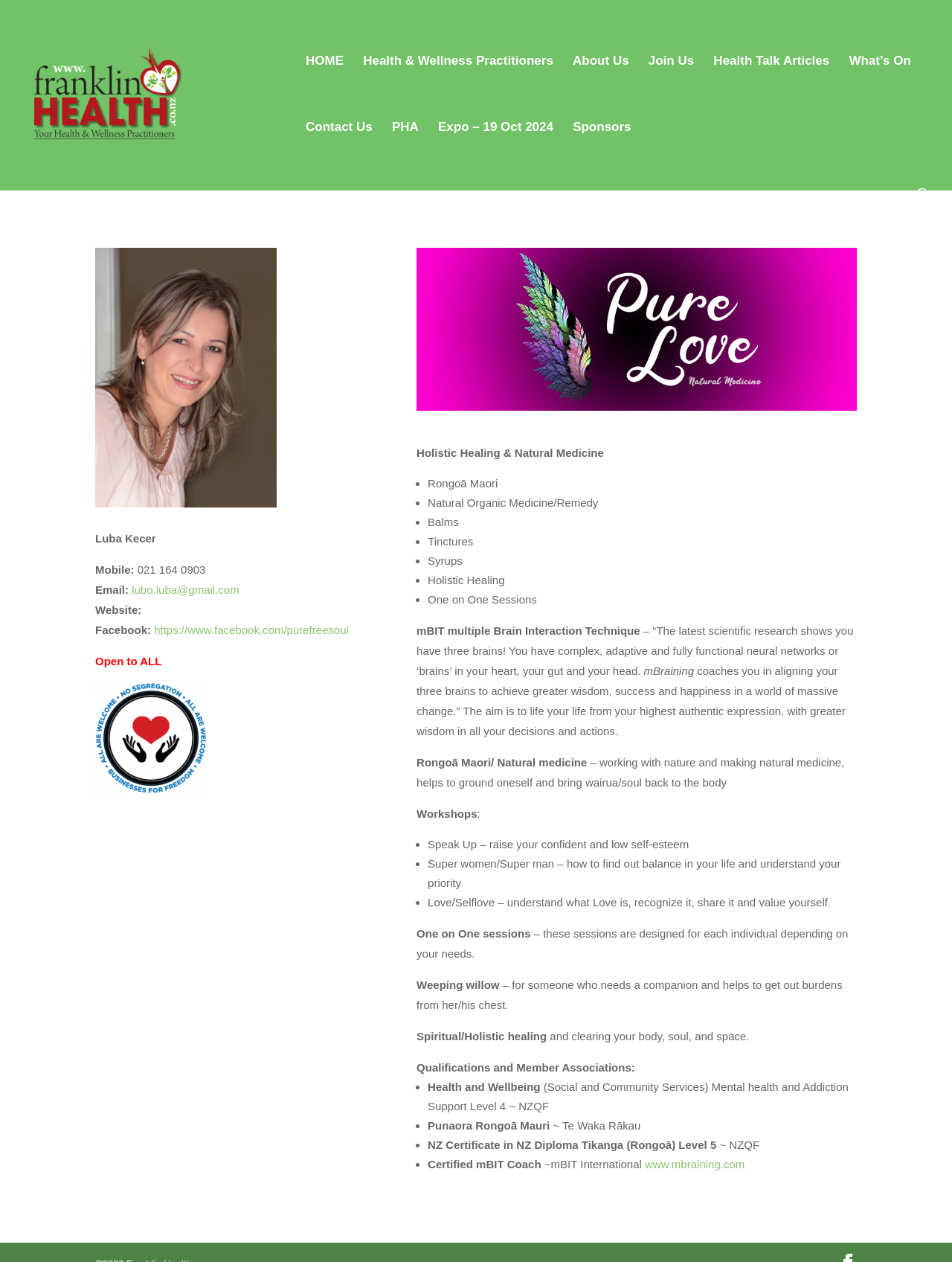Find the bounding box coordinates for the HTML element specified by: "PHA".

[0.412, 0.097, 0.44, 0.149]